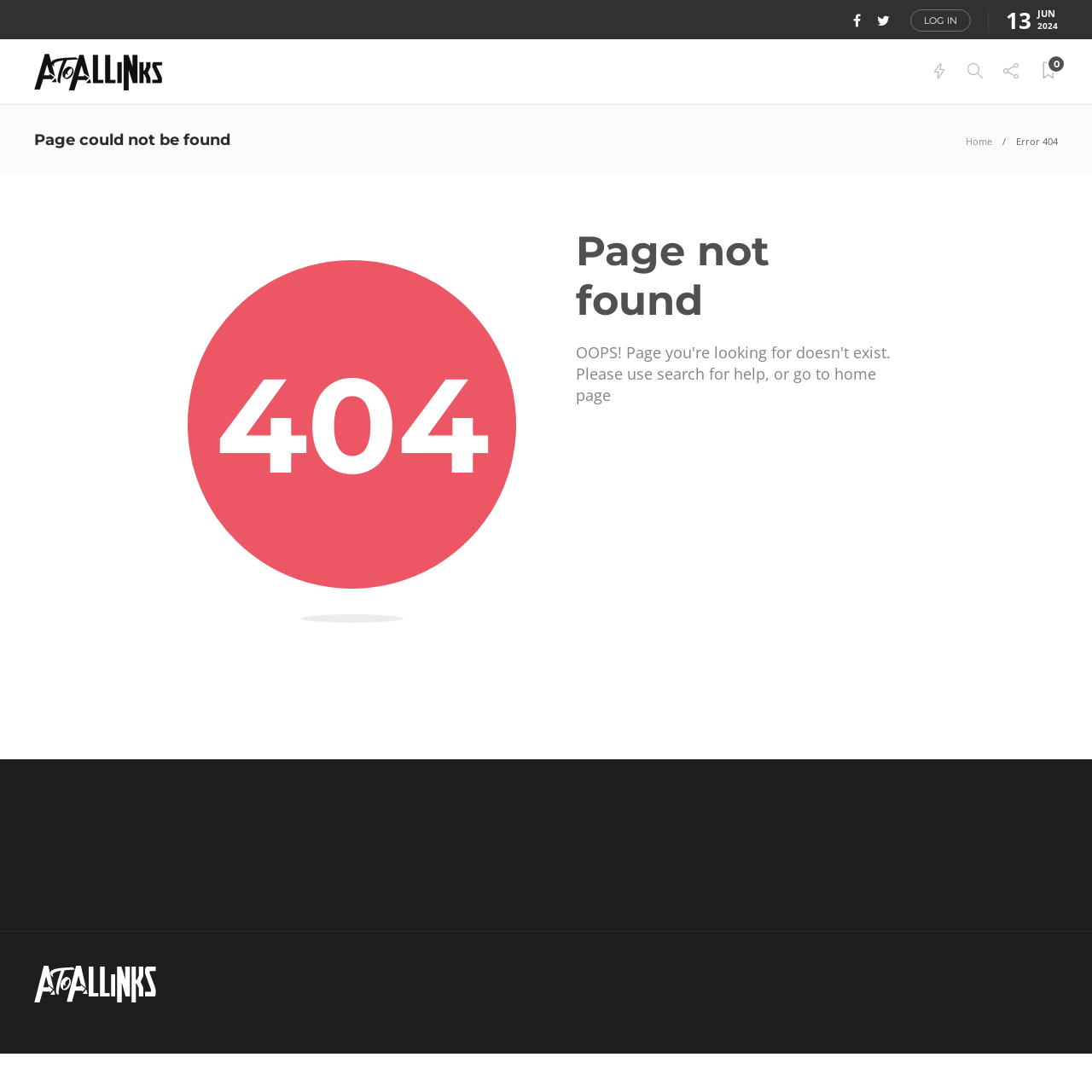Respond to the question below with a concise word or phrase:
What is the current date?

13 JUN 2024